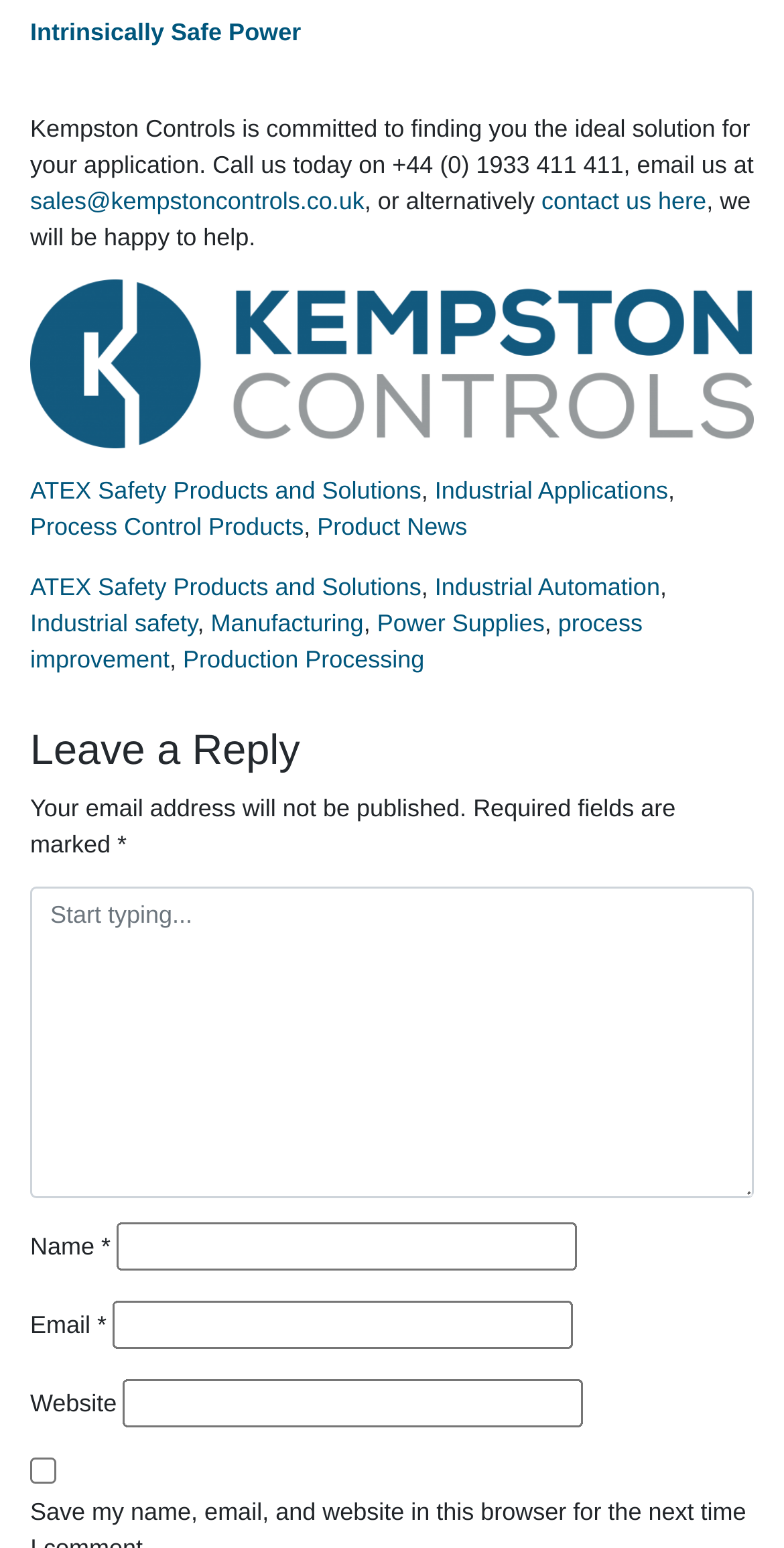Determine the bounding box coordinates of the clickable element to achieve the following action: 'Contact us through email'. Provide the coordinates as four float values between 0 and 1, formatted as [left, top, right, bottom].

[0.038, 0.12, 0.465, 0.139]